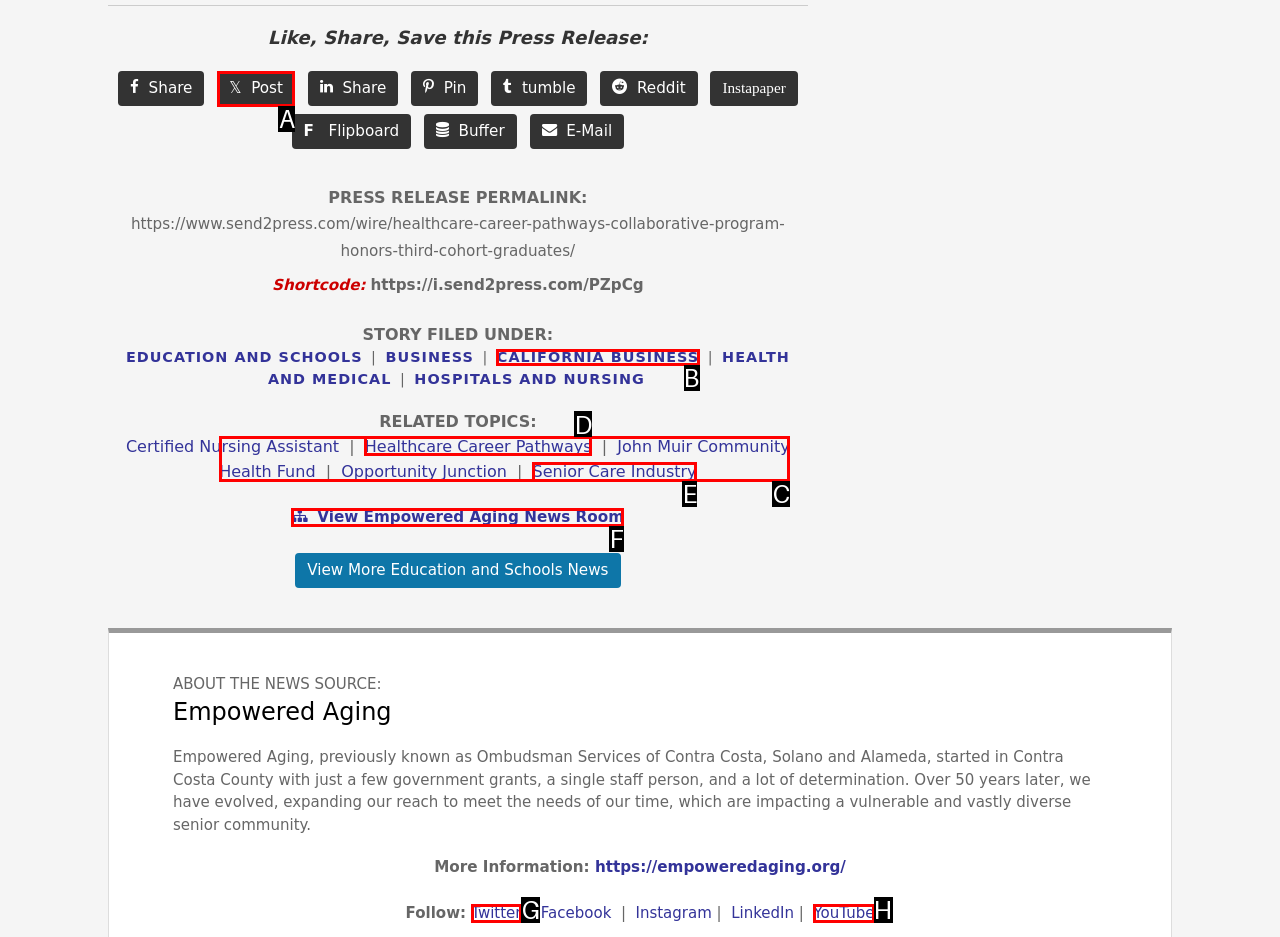From the choices provided, which HTML element best fits the description: View Empowered Aging News Room? Answer with the appropriate letter.

F